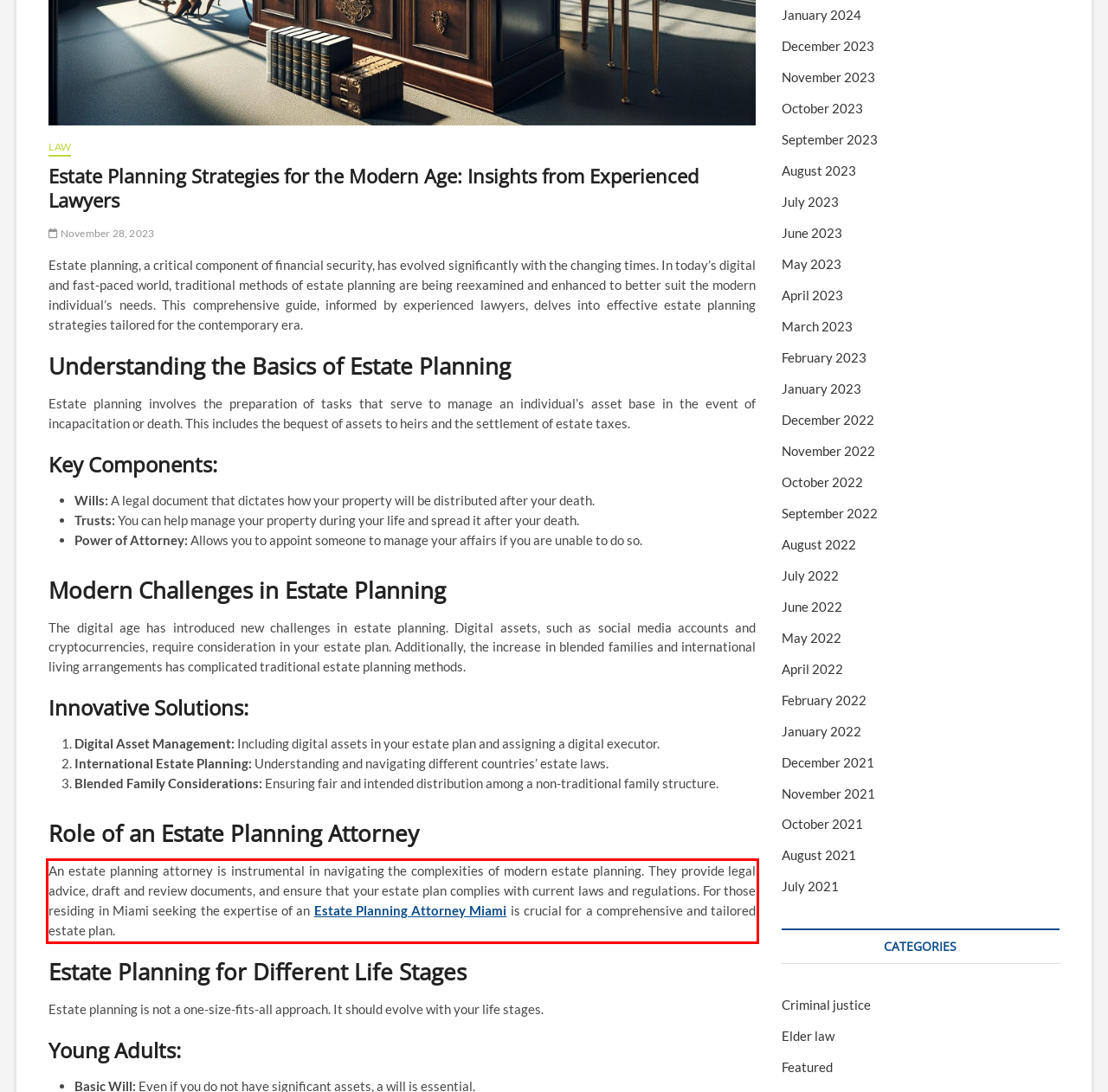Examine the webpage screenshot and use OCR to obtain the text inside the red bounding box.

An estate planning attorney is instrumental in navigating the complexities of modern estate planning. They provide legal advice, draft and review documents, and ensure that your estate plan complies with current laws and regulations. For those residing in Miami seeking the expertise of an Estate Planning Attorney Miami is crucial for a comprehensive and tailored estate plan.